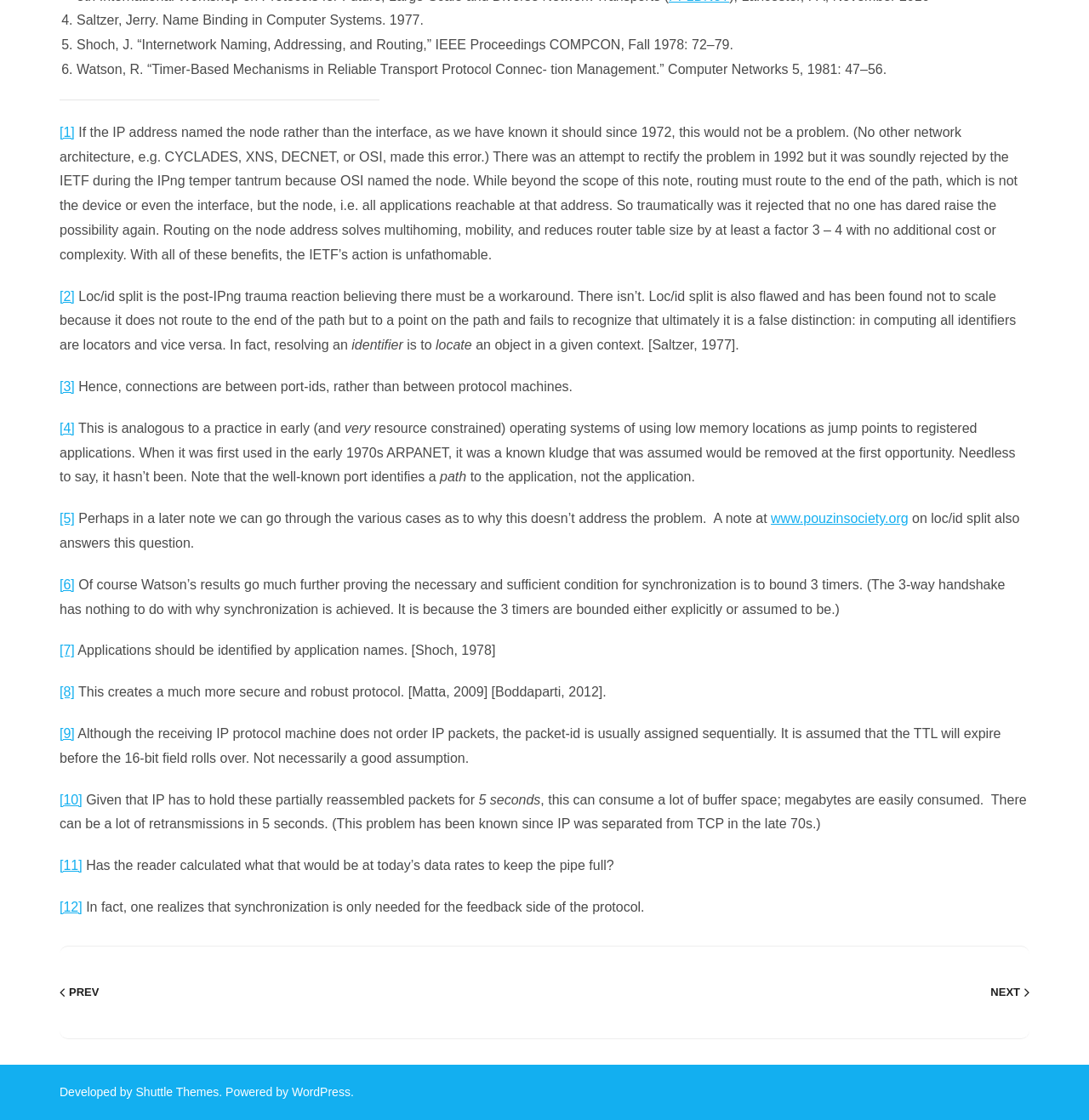Use a single word or phrase to answer this question: 
What is the purpose of the link '[1]'?

Reference to a source